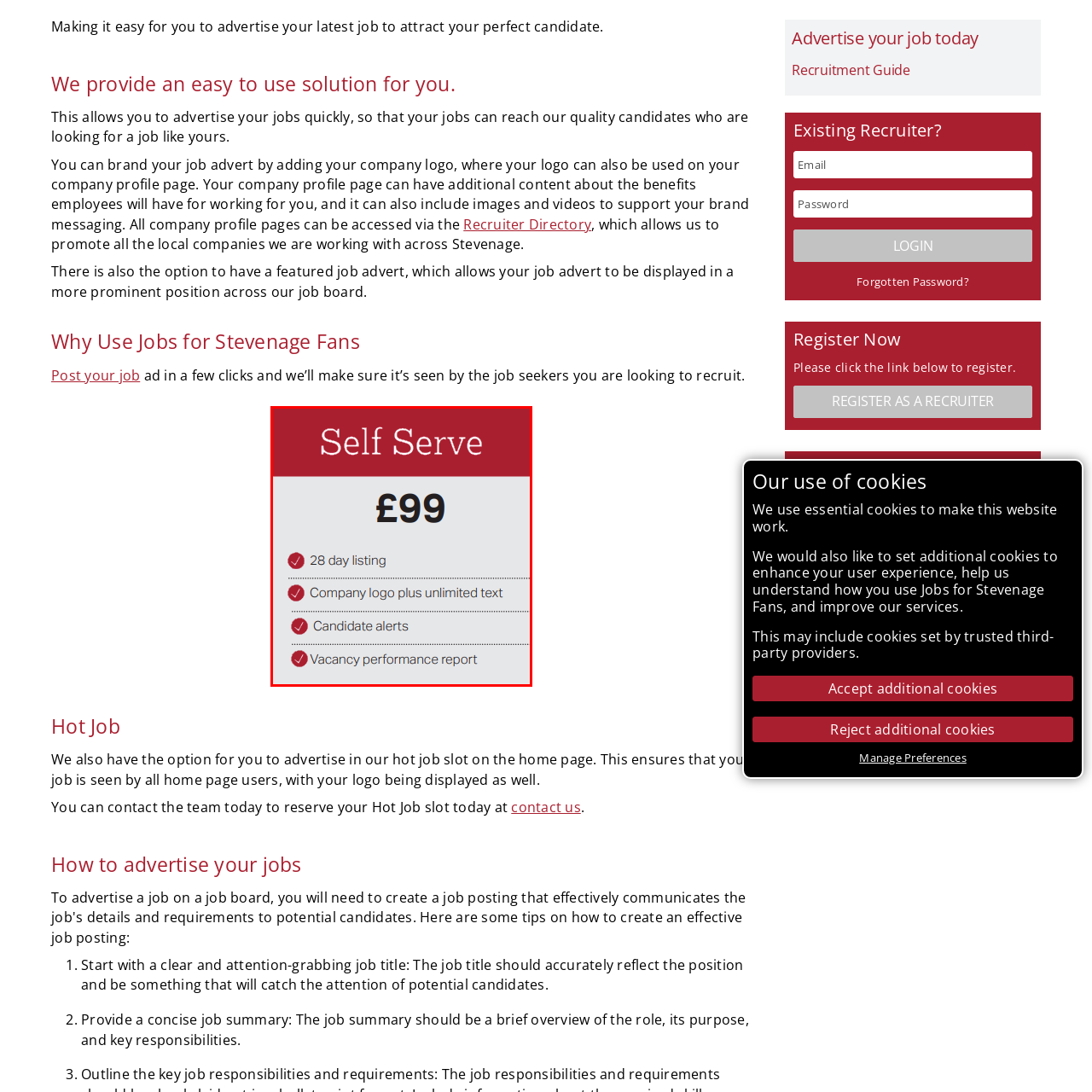Elaborate on the image enclosed by the red box with a detailed description.

The image presents a promotional detail for a job advertising service titled "Self Serve." Priced at £99, the service offers several features including a 28-day job listing, the option to include a company logo alongside unlimited text, candidate alert notifications, and access to a vacancy performance report. This offering is designed to enhance the visibility of job postings while providing valuable insights into their performance. The visually appealing layout focuses on clarity and ease of understanding, making it a compelling choice for businesses looking to attract potential candidates effectively.